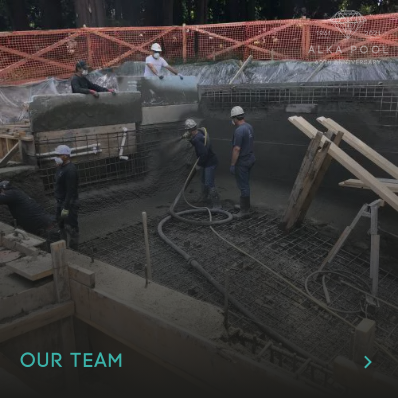Create a detailed narrative for the image.

In this image, the dedicated team from ALKA POOL is actively engaged in constructing a pool. The scene captures several workers in hard hats and safety gear, collaborating efficiently within the pool's framework. Visible are elements of the construction process, including rebar and forms that outline the shape of the pool. The background features orange safety fencing, indicating a construction site environment. This dynamic teamwork showcases the skill and precision involved in building high-quality pools, reflecting the commitment and expertise of the ALKA POOL team.